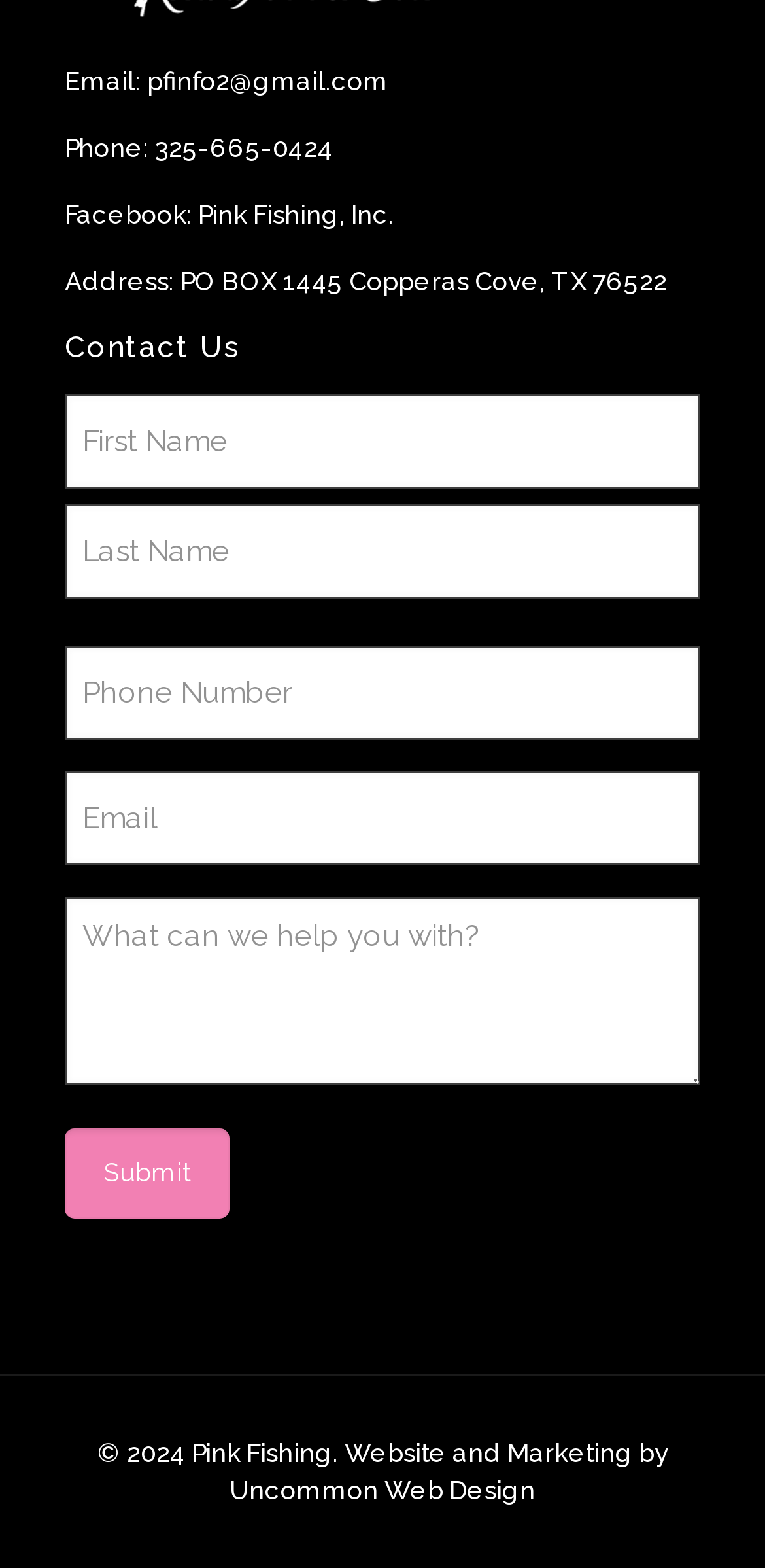What is the purpose of the form on this webpage?
Answer the question with a single word or phrase, referring to the image.

To contact Pink Fishing, Inc